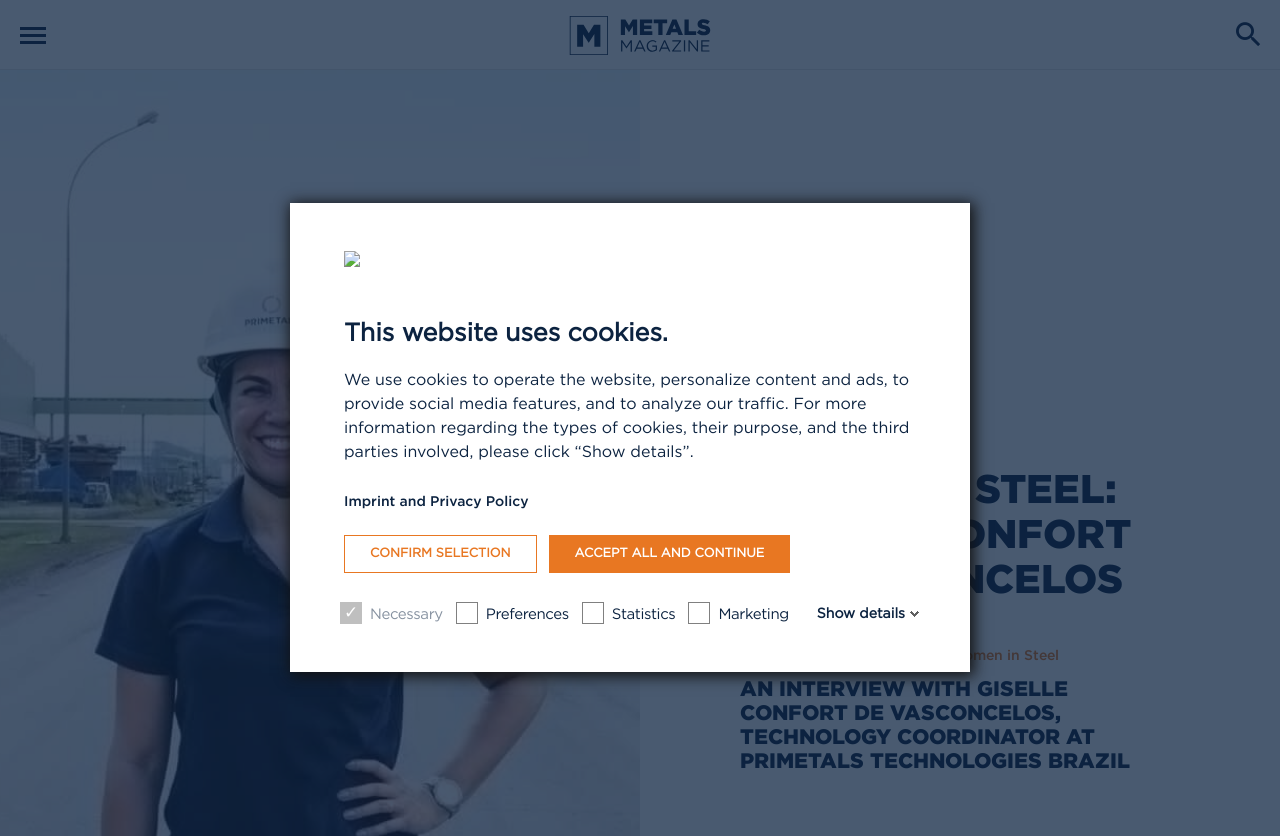Determine the bounding box coordinates of the clickable element to complete this instruction: "Click the imprint and privacy policy link". Provide the coordinates in the format of four float numbers between 0 and 1, [left, top, right, bottom].

[0.269, 0.588, 0.413, 0.613]